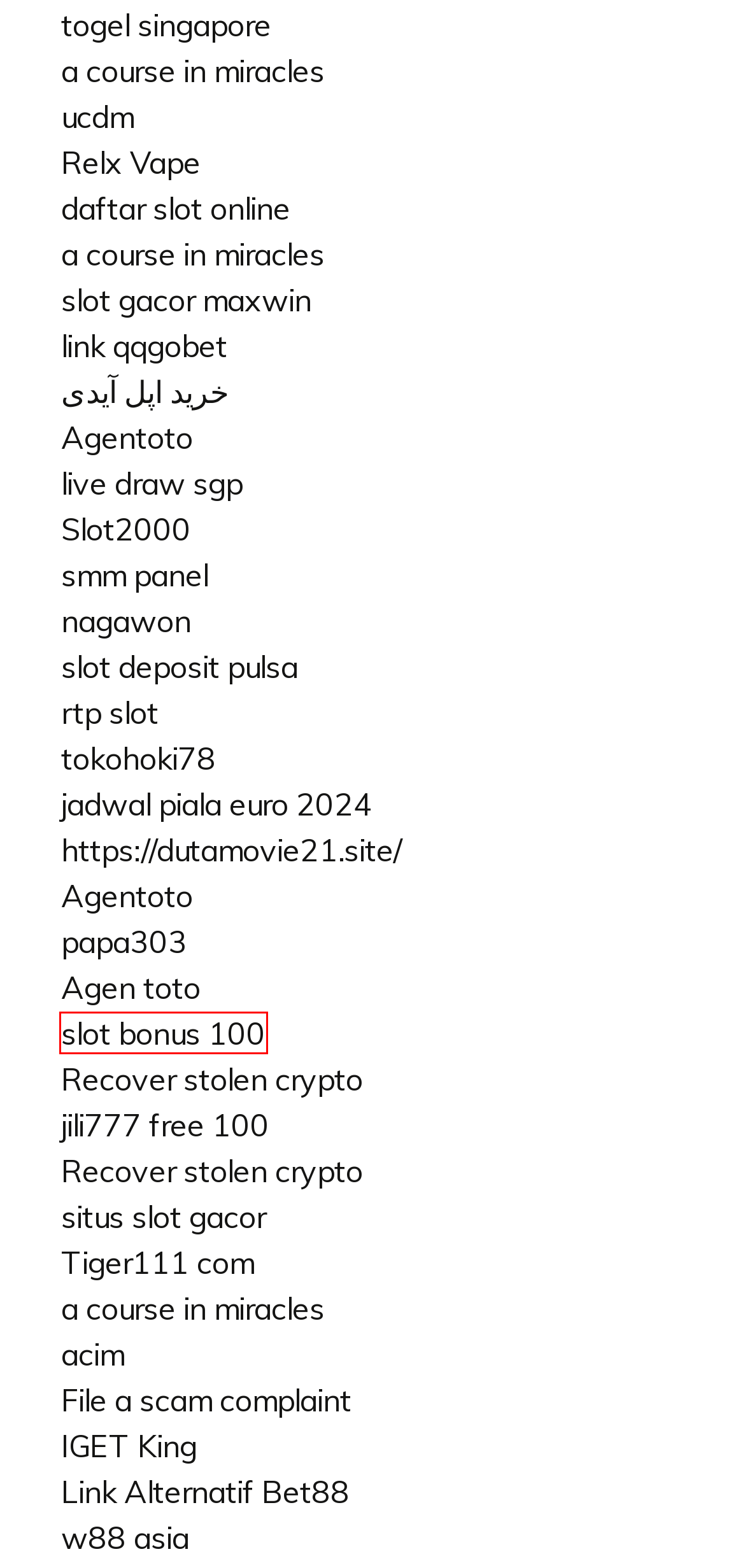You are given a screenshot depicting a webpage with a red bounding box around a UI element. Select the description that best corresponds to the new webpage after clicking the selected element. Here are the choices:
A. بینگ ایکس فارسی | مرجع آموزش صرافی بینگ ایکس
B. Ajaib88: Experience Gaming Magic Where Every Click Leads To Adventure
C. Elite SMM Panel - #1 Best & Cheapest SMM Panel
D. Menara368 Website Online Modal Kecil Untung Besar
E. AGENTOTO88 | Agen Toto Online Terpercaya di Indonesia
F. RP888 | Daftar Situs RP888 Jamin Garansi Kekalahan Terbaik Login Rp888
G. Awakening Mind Podcasts - A Course in Miracles Audio
H. - Dapatkan akses eksklusif ke berita terkini, ulasan game, serta tips dan strategi yang memikat

F